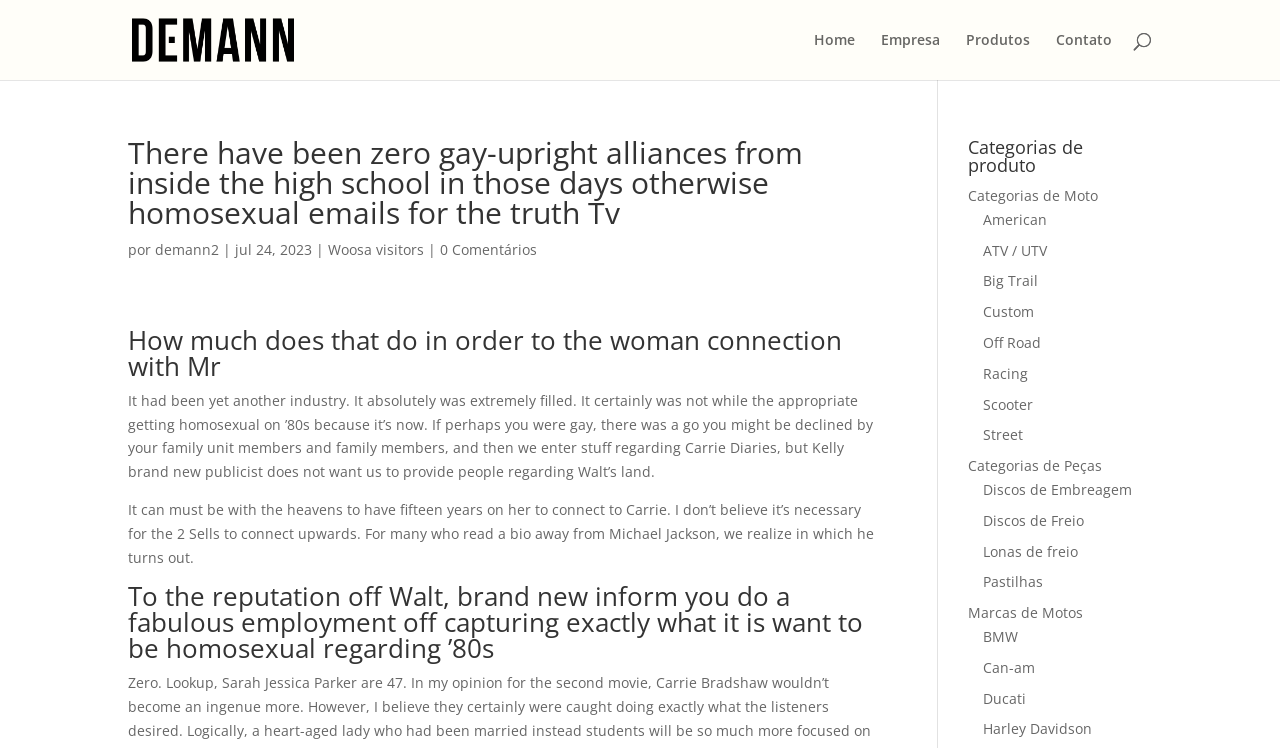Identify the webpage's primary heading and generate its text.

There have been zero gay-upright alliances from inside the high school in those days otherwise homosexual emails for the truth Tv